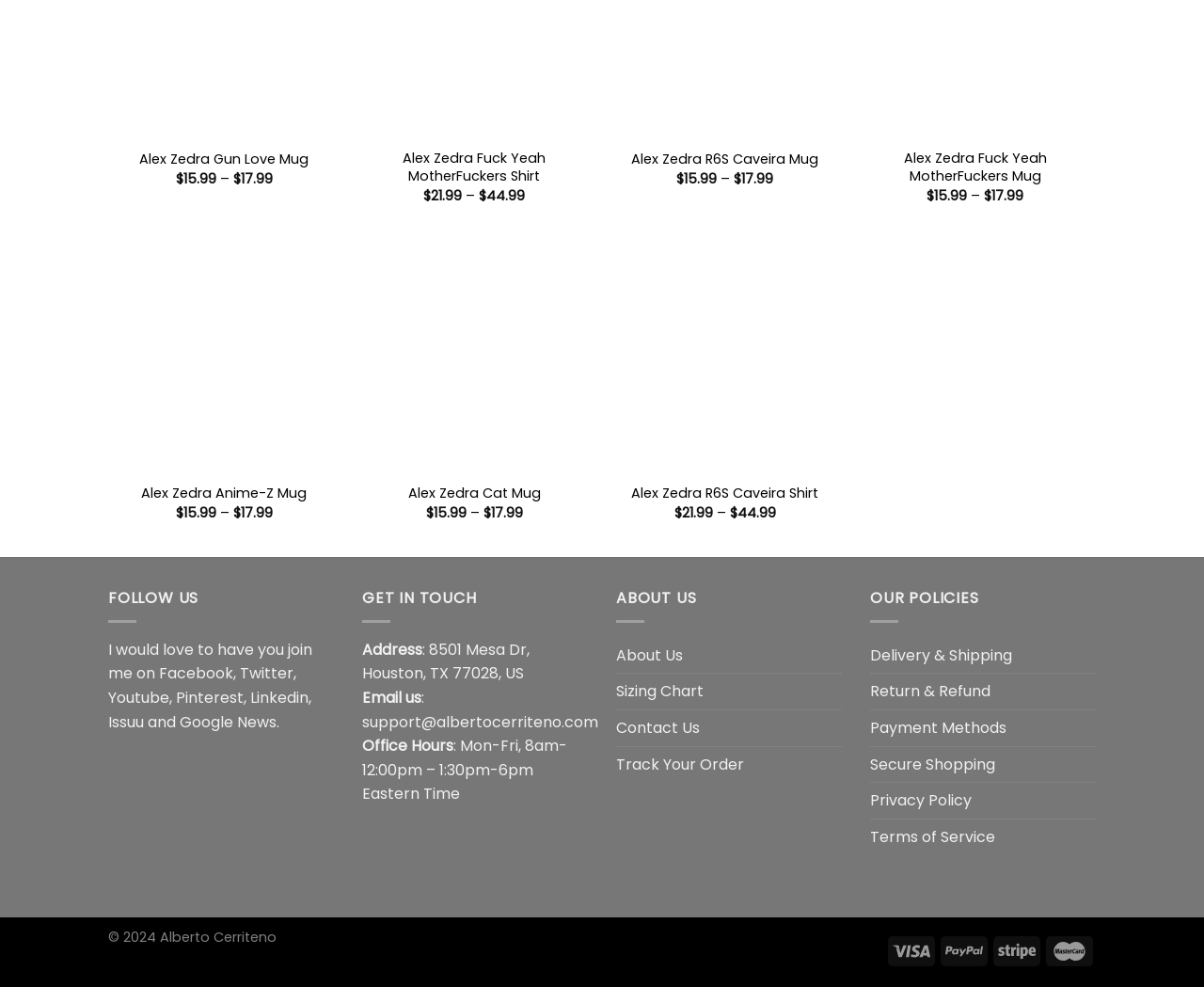Give a one-word or one-phrase response to the question:
What social media platforms can you follow Alex Zedra on?

Facebook, Twitter, Youtube, Pinterest, Linkedin